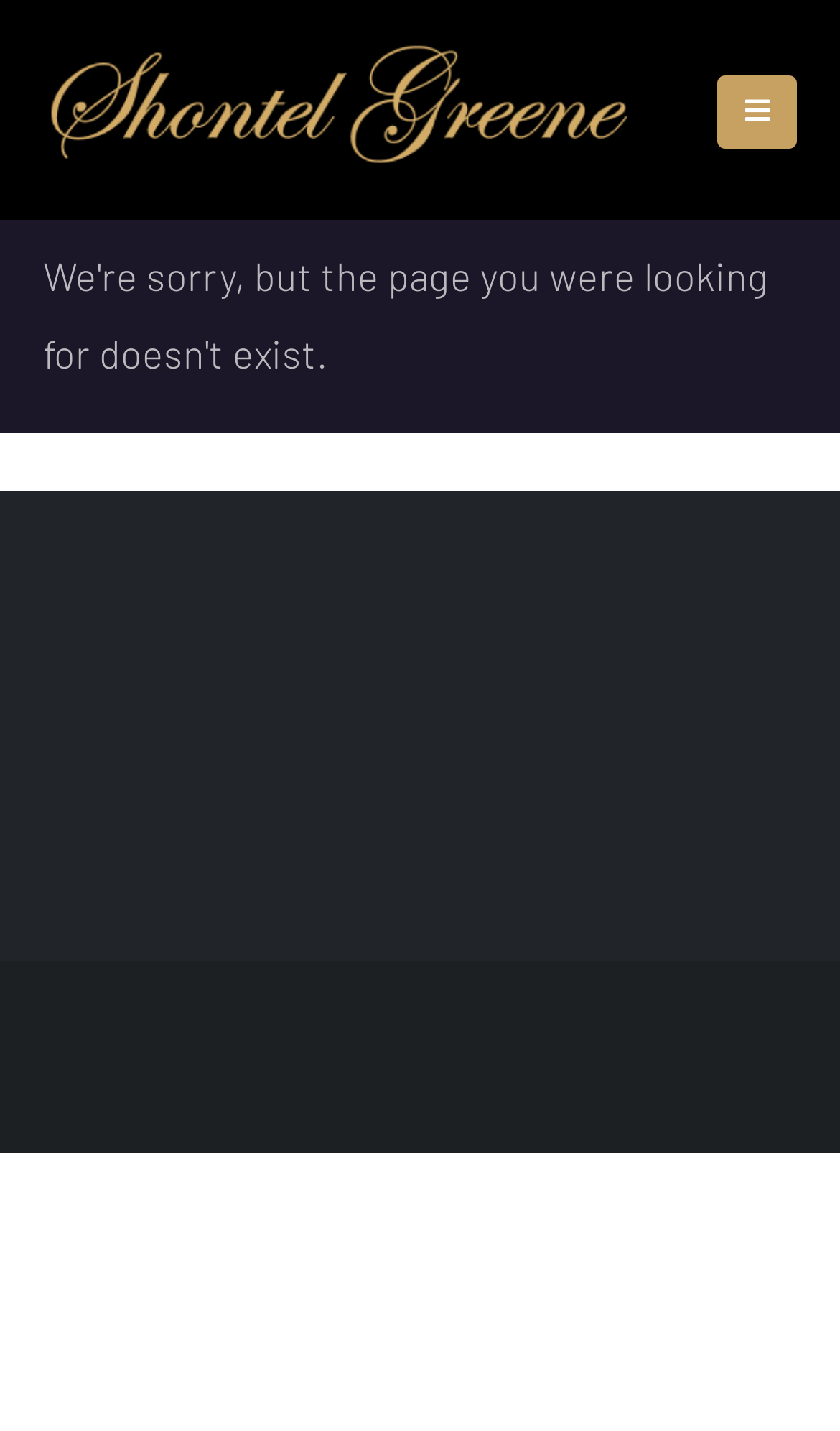Locate the bounding box of the UI element defined by this description: "title="Shontel Greene - Baltimore's Empress"". The coordinates should be given as four float numbers between 0 and 1, formatted as [left, top, right, bottom].

[0.051, 0.03, 0.756, 0.123]